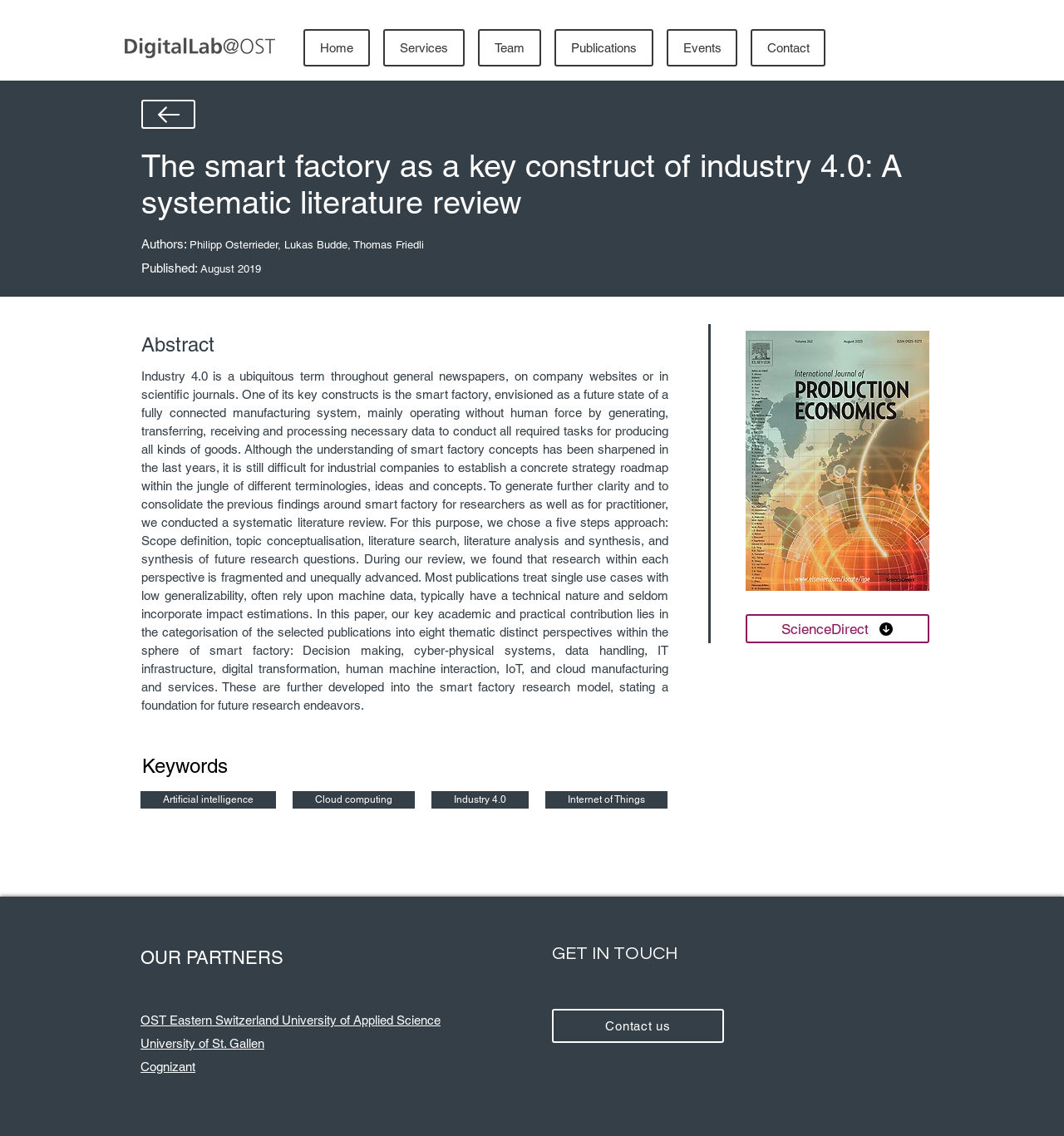Using the details from the image, please elaborate on the following question: Who are the authors of the research paper?

I found the answer by looking at the static text elements with the text 'Authors:' and then the text 'Philipp Osterrieder, Lukas Budde, Thomas Friedli' which are likely to be the authors of the research paper.